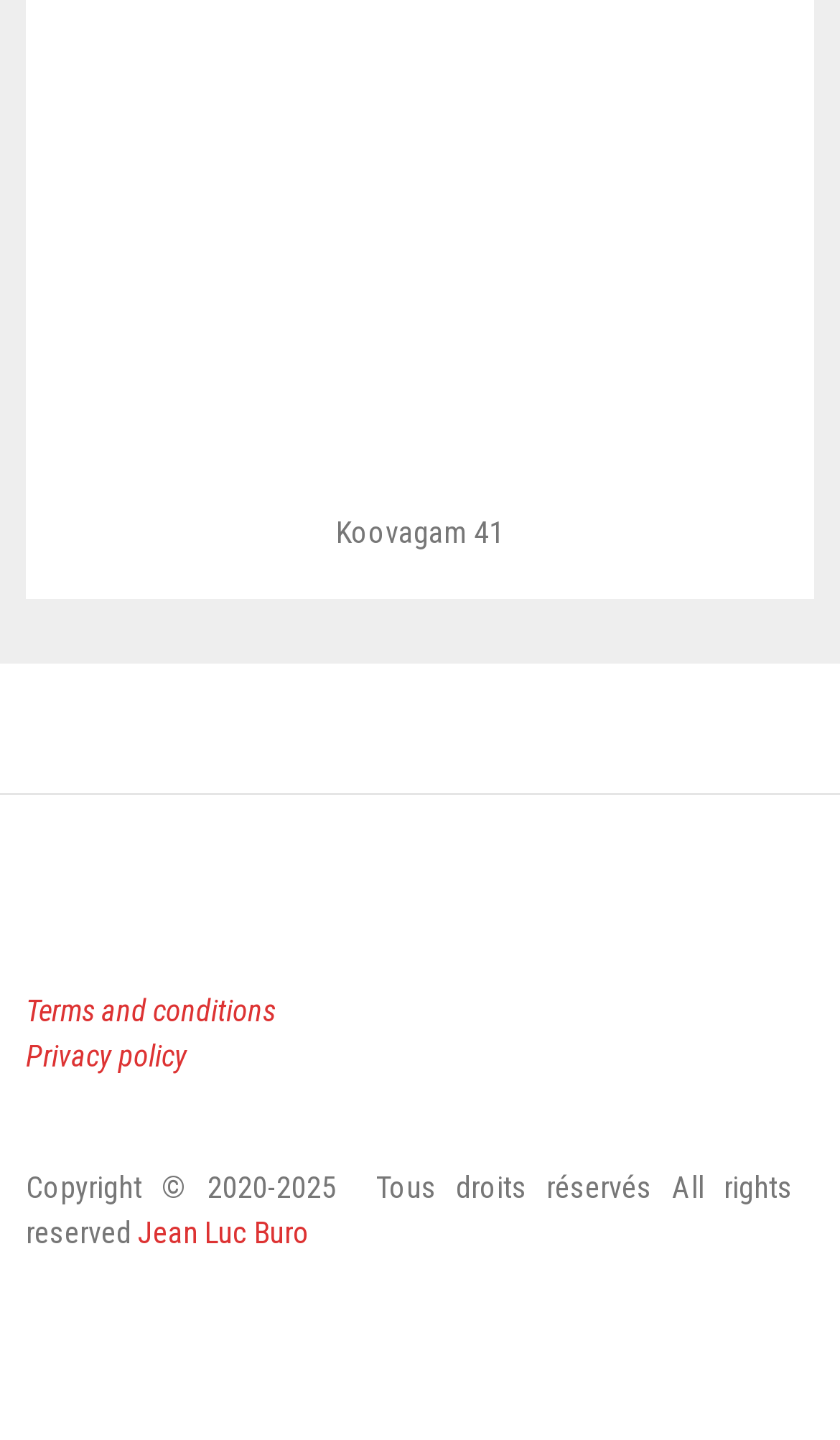Determine the bounding box of the UI component based on this description: "Cargo Trucks". The bounding box coordinates should be four float values between 0 and 1, i.e., [left, top, right, bottom].

None